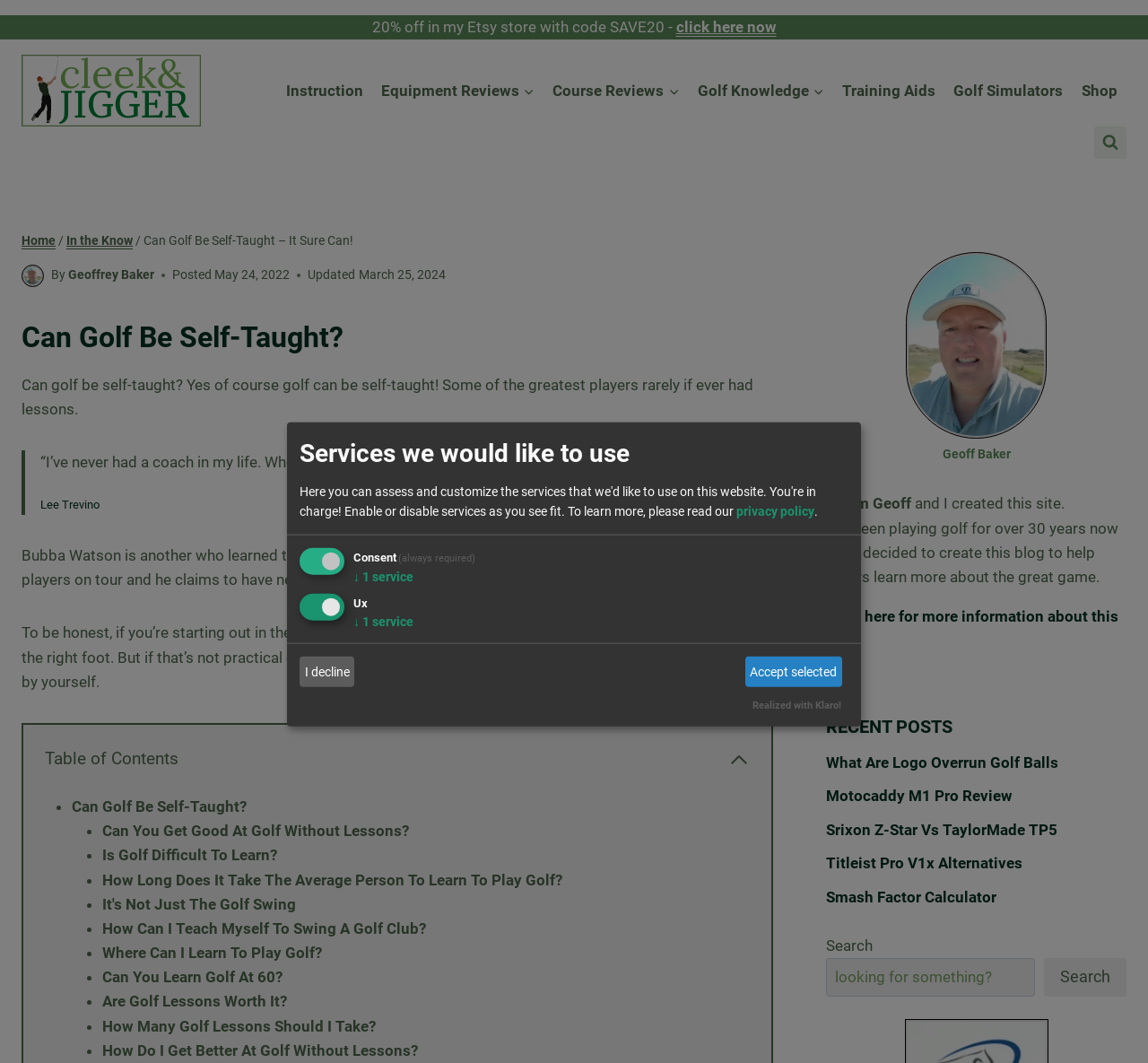Identify the bounding box coordinates of the element to click to follow this instruction: 'Search'. Ensure the coordinates are four float values between 0 and 1, provided as [left, top, right, bottom].

None